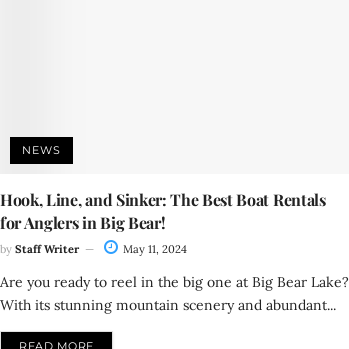Elaborate on all the elements present in the image.

The image showcases an article titled "Hook, Line, and Sinker: The Best Boat Rentals for Anglers in Big Bear!" authored by a staff writer, dated May 11, 2024. The header indicates it is categorized under "NEWS." The accompanying text invites readers into the world of fishing at Big Bear Lake, emphasizing the area's breathtaking mountain scenery and rich fishing opportunities, sparking excitement for enthusiasts looking to explore boat rentals. Below the article title, a "READ MORE" link encourages further engagement with the content.